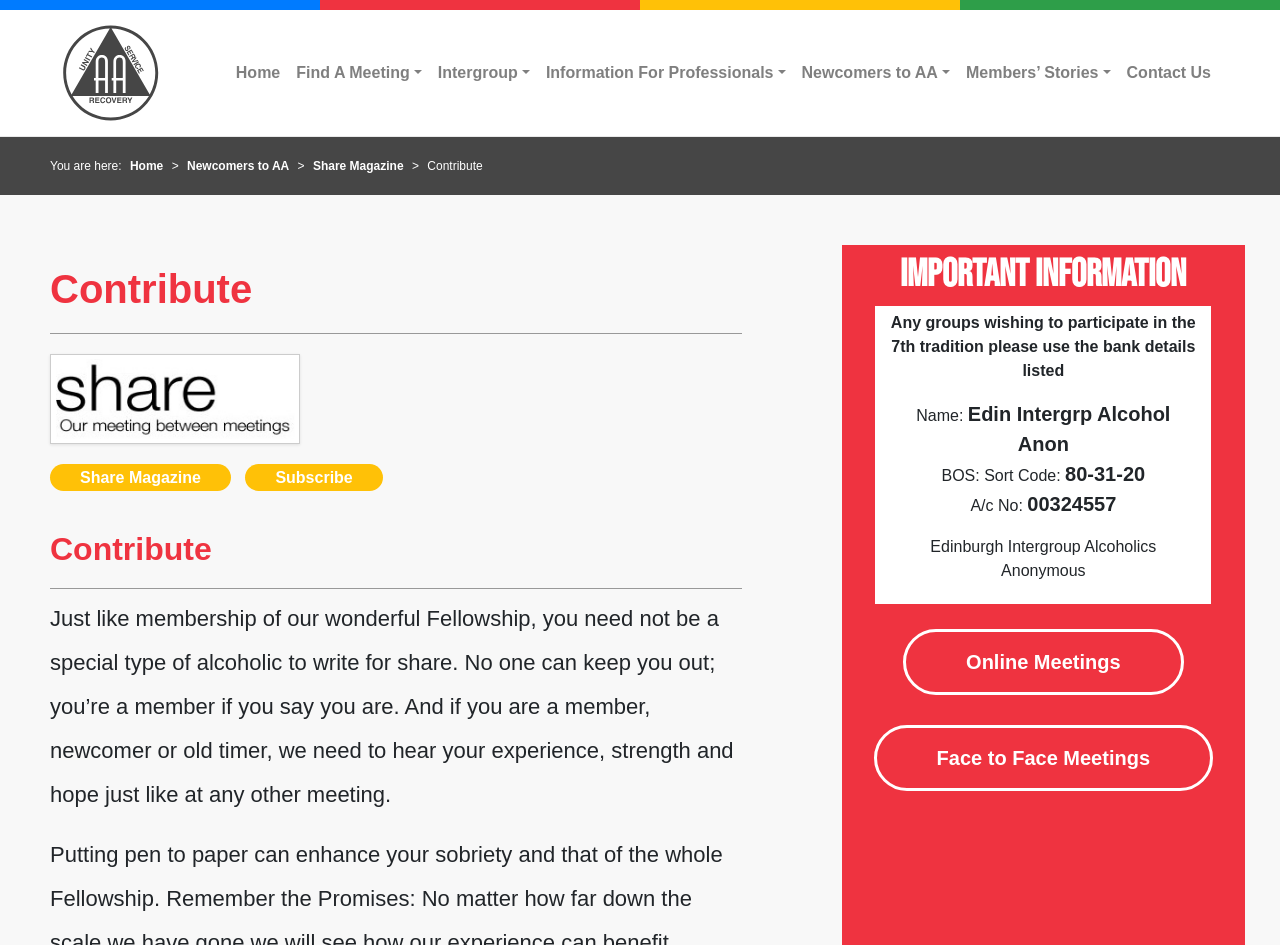Please provide the bounding box coordinate of the region that matches the element description: Find A Meeting. Coordinates should be in the format (top-left x, top-left y, bottom-right x, bottom-right y) and all values should be between 0 and 1.

[0.225, 0.056, 0.336, 0.098]